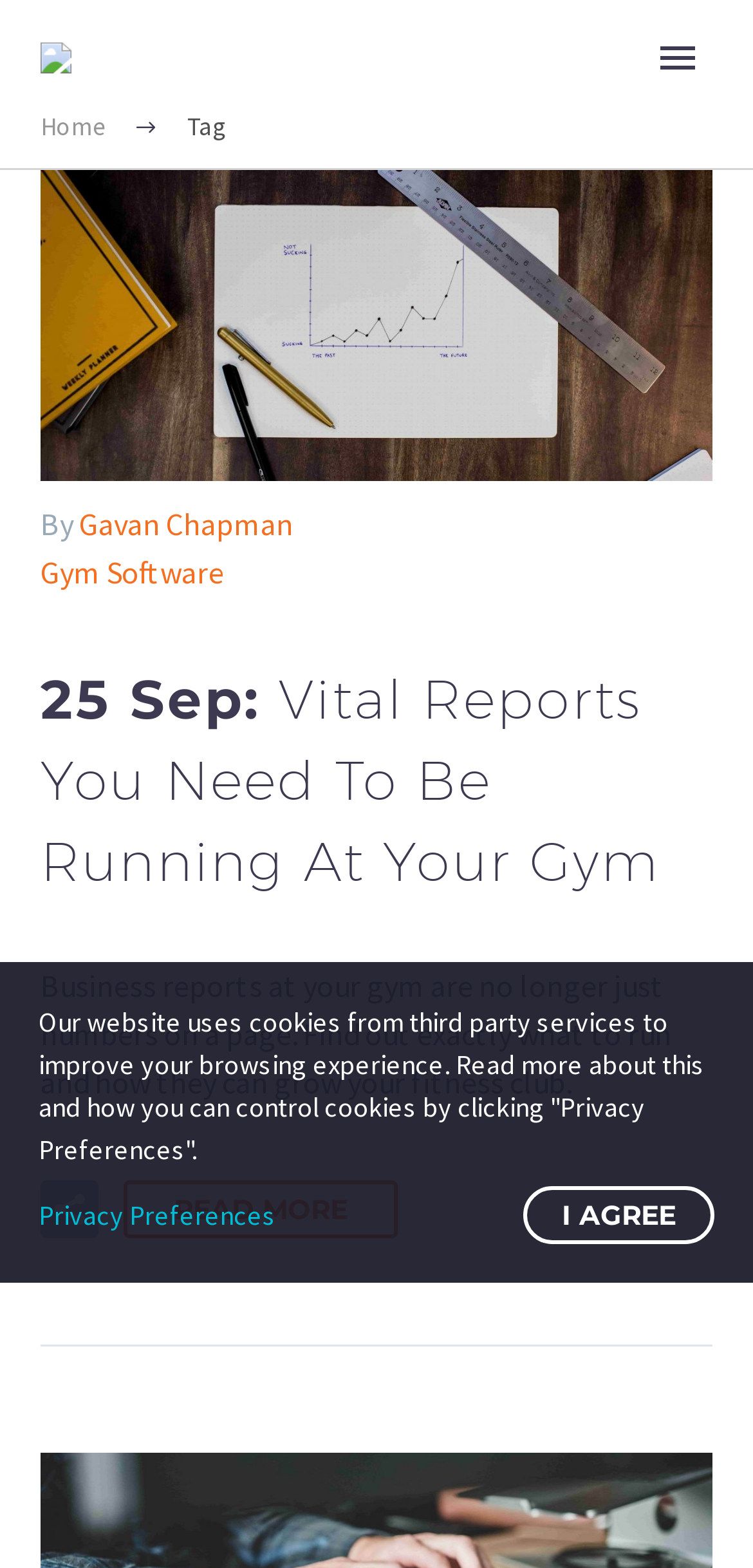Please predict the bounding box coordinates of the element's region where a click is necessary to complete the following instruction: "Click the 'Primary Menu' button". The coordinates should be represented by four float numbers between 0 and 1, i.e., [left, top, right, bottom].

[0.854, 0.018, 0.946, 0.055]